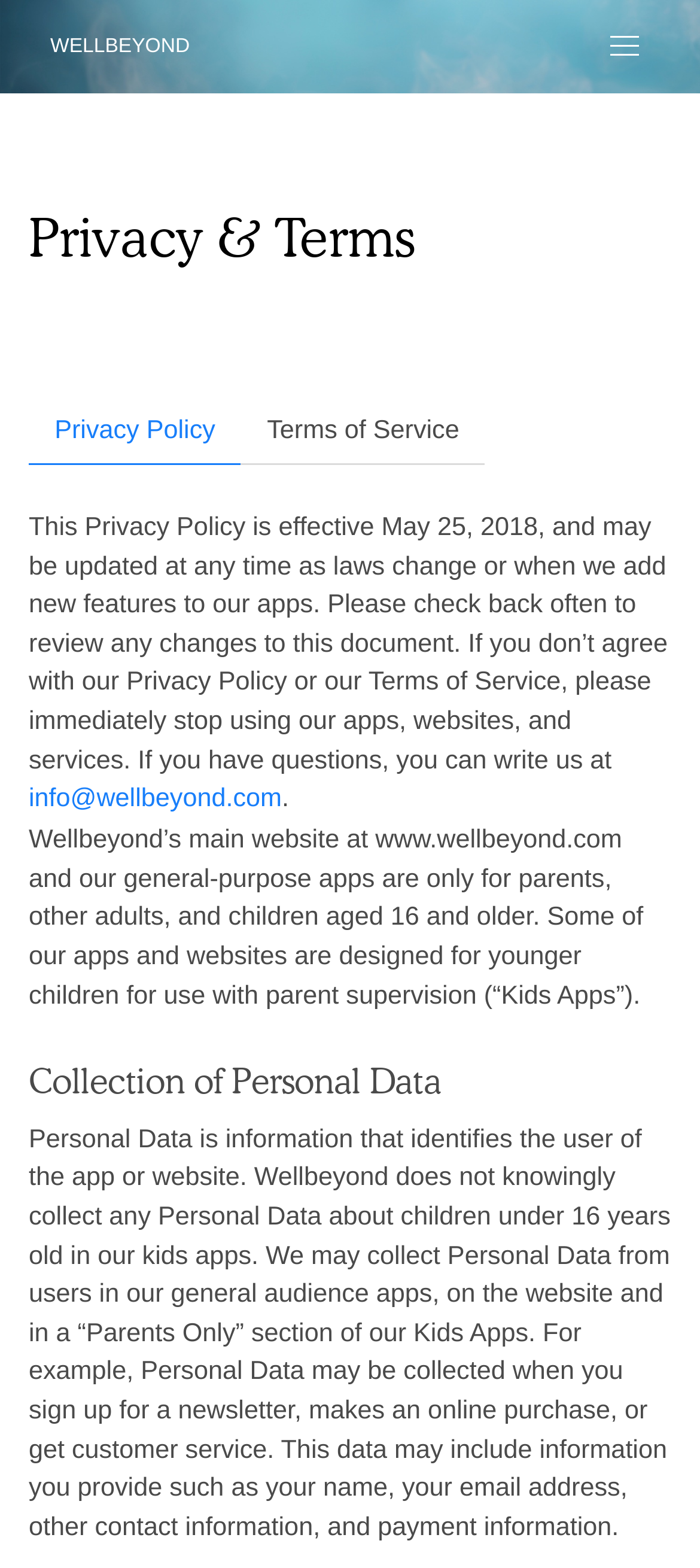Please provide a detailed answer to the question below by examining the image:
When was the Privacy Policy last updated?

I found this information by reading the static text element that says 'This Privacy Policy is effective May 25, 2018, and may be updated at any time as laws change or when we add new features to our apps.' This implies that the Privacy Policy was last updated on May 25, 2018.